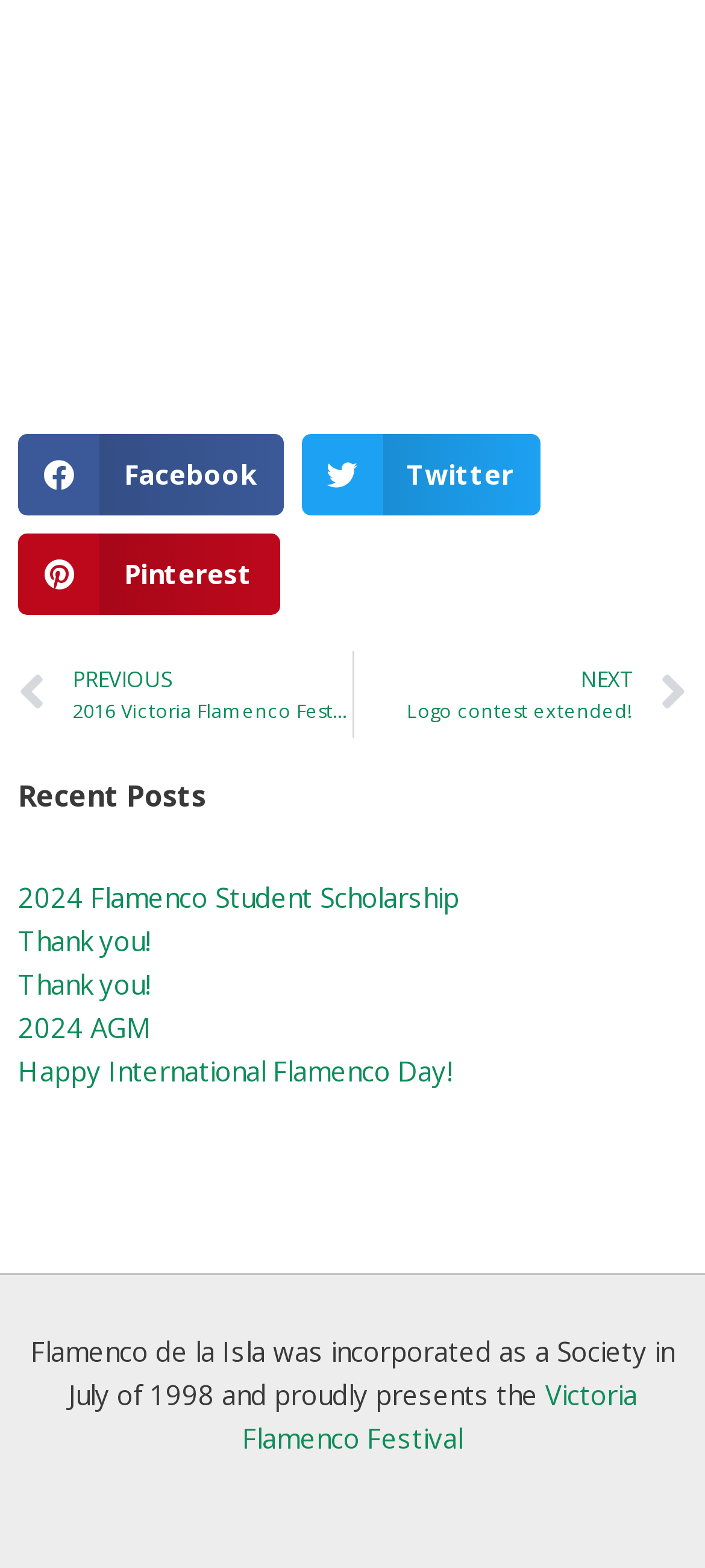Identify the bounding box coordinates of the area you need to click to perform the following instruction: "Learn more about the Victoria Flamenco Festival".

[0.344, 0.877, 0.904, 0.928]